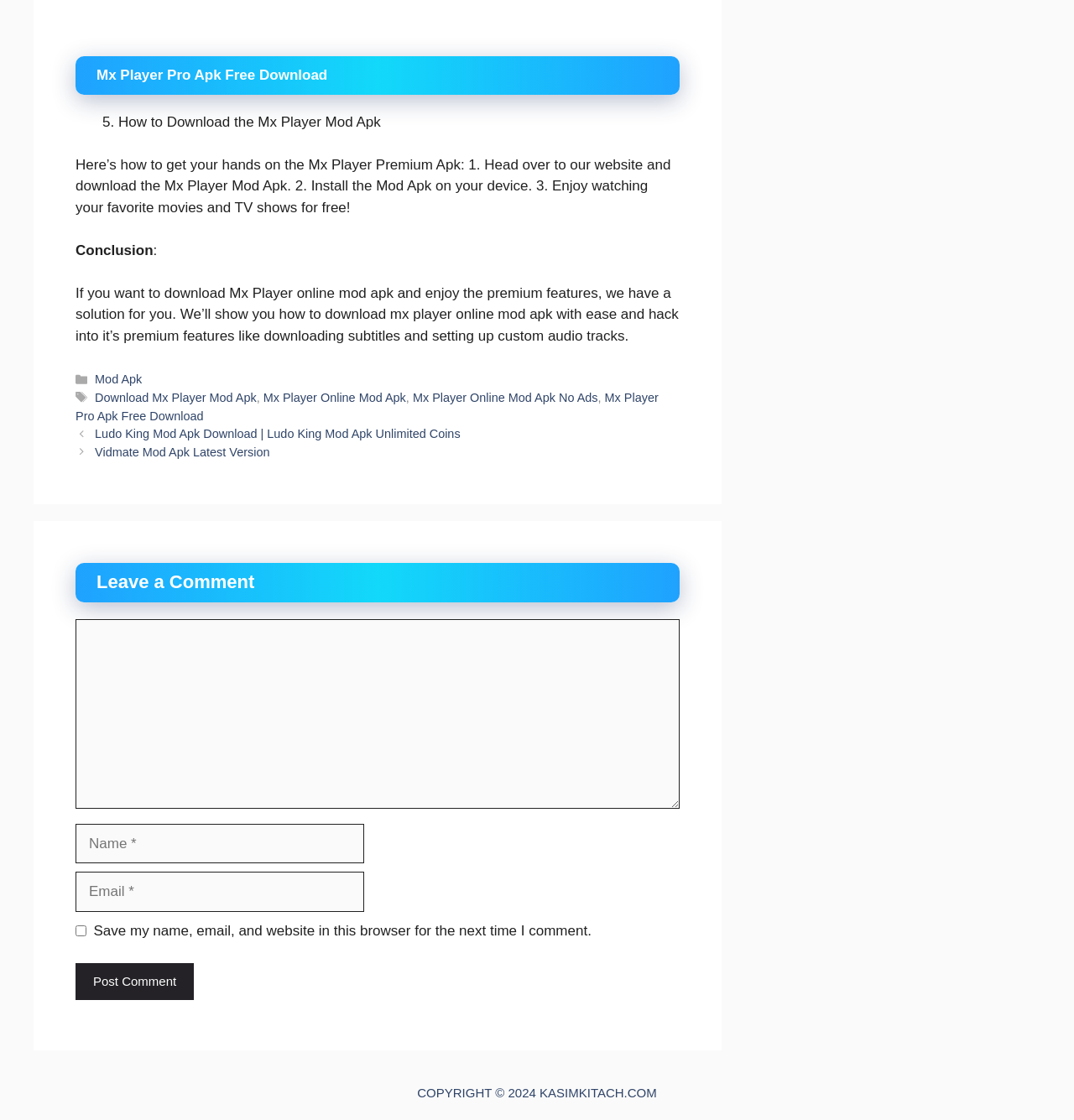Please provide a brief answer to the question using only one word or phrase: 
What is the copyright year of the website?

2024